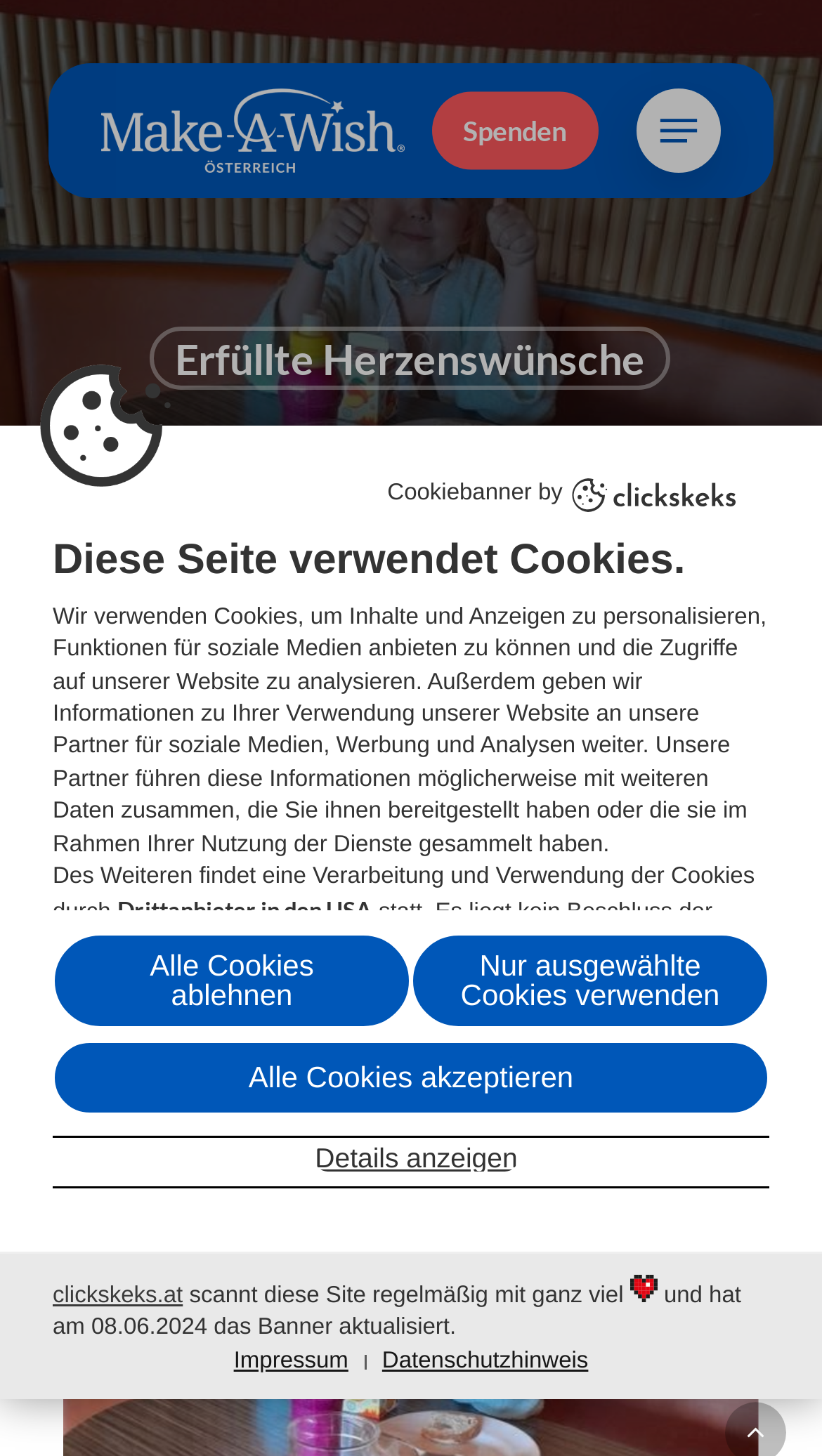What is the estimated reading time of the article?
Using the image, provide a detailed and thorough answer to the question.

The estimated reading time of the article can be found in the StaticText '2 min Lesezeit' located below the heading 'Endlich Kasimir kennenlernen!'. This suggests that the article can be read in approximately 2 minutes.